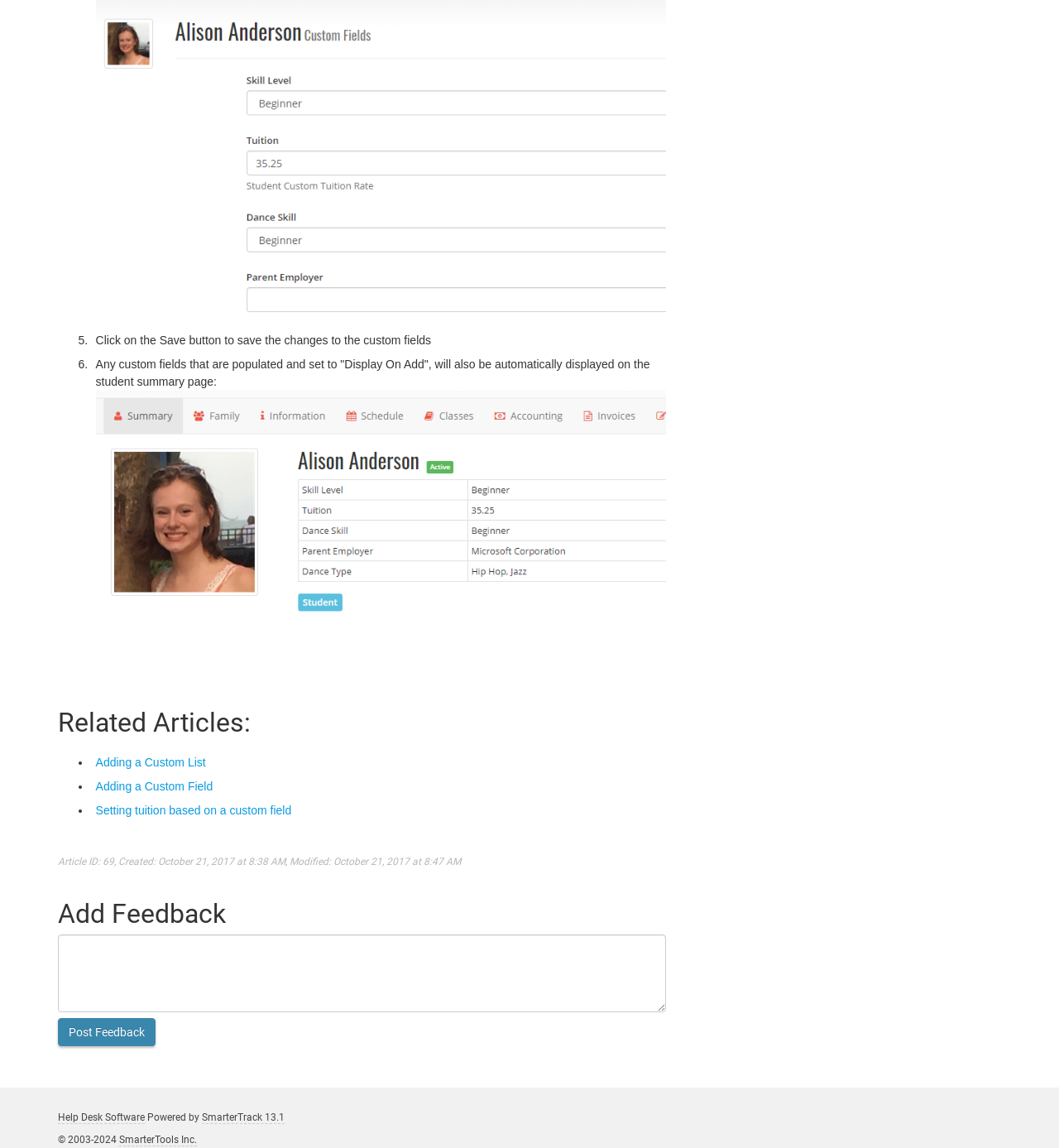Determine the bounding box for the described UI element: "SmarterTrack 13.1".

[0.191, 0.968, 0.269, 0.979]